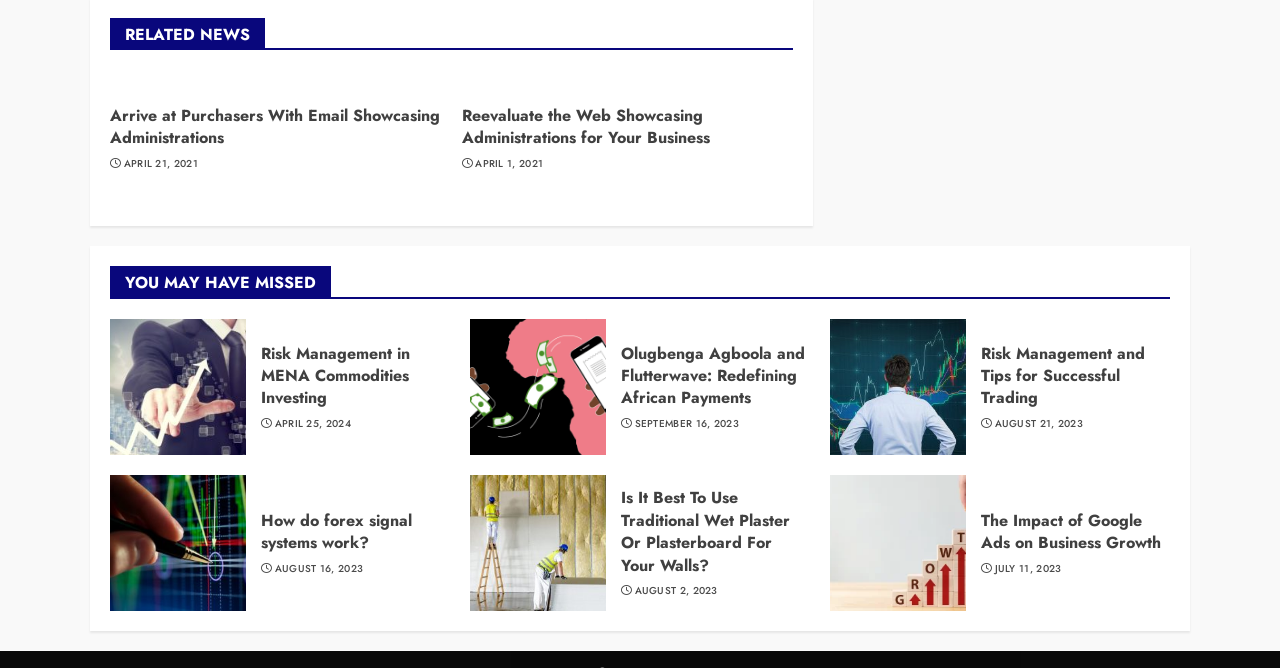Please specify the bounding box coordinates of the clickable section necessary to execute the following command: "View 'Olugbenga Agboola and Flutterwave: Redefining African Payments'".

[0.485, 0.511, 0.629, 0.614]